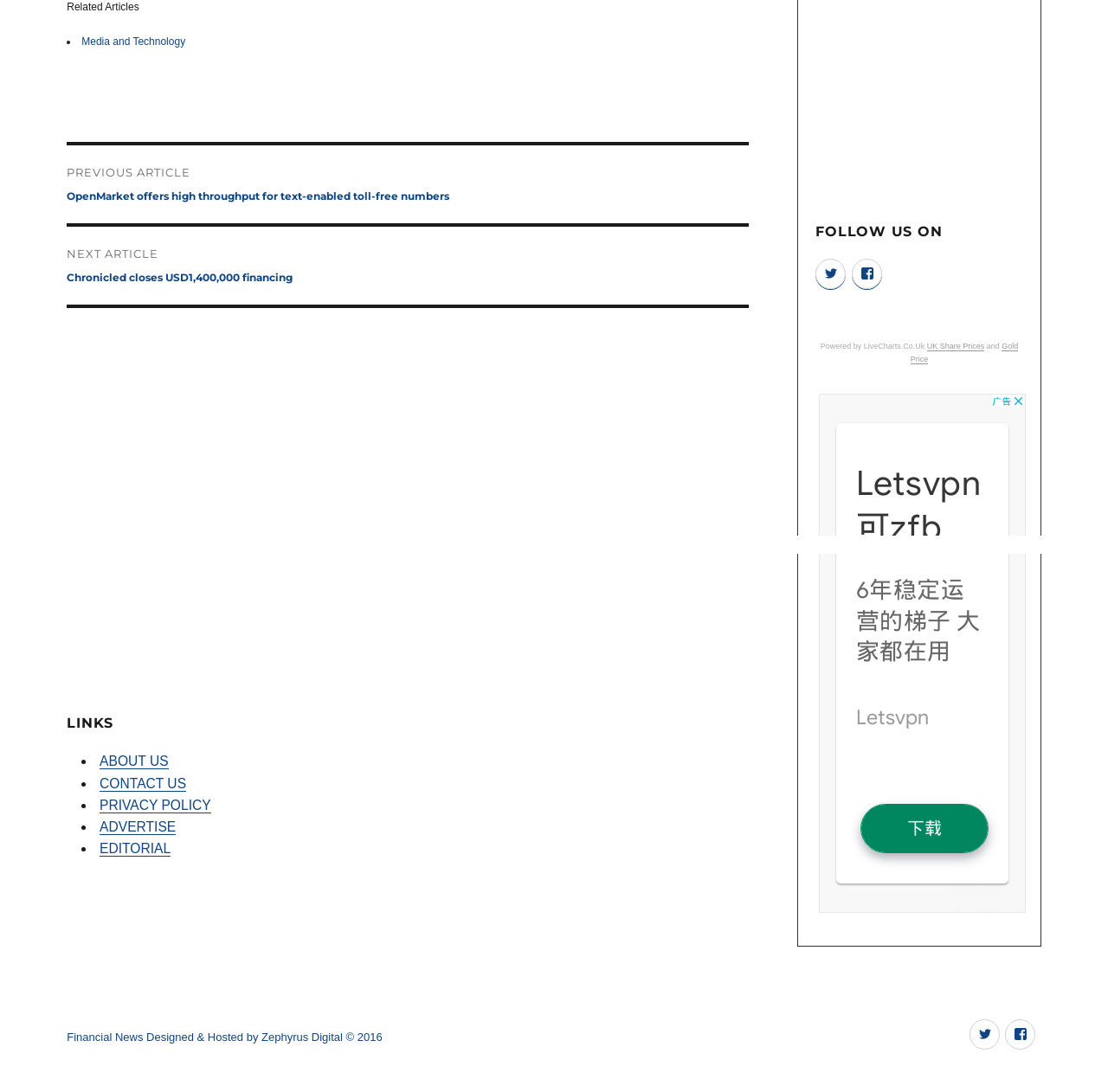Extract the bounding box coordinates of the UI element described: "Testimonials". Provide the coordinates in the format [left, top, right, bottom] with values ranging from 0 to 1.

None